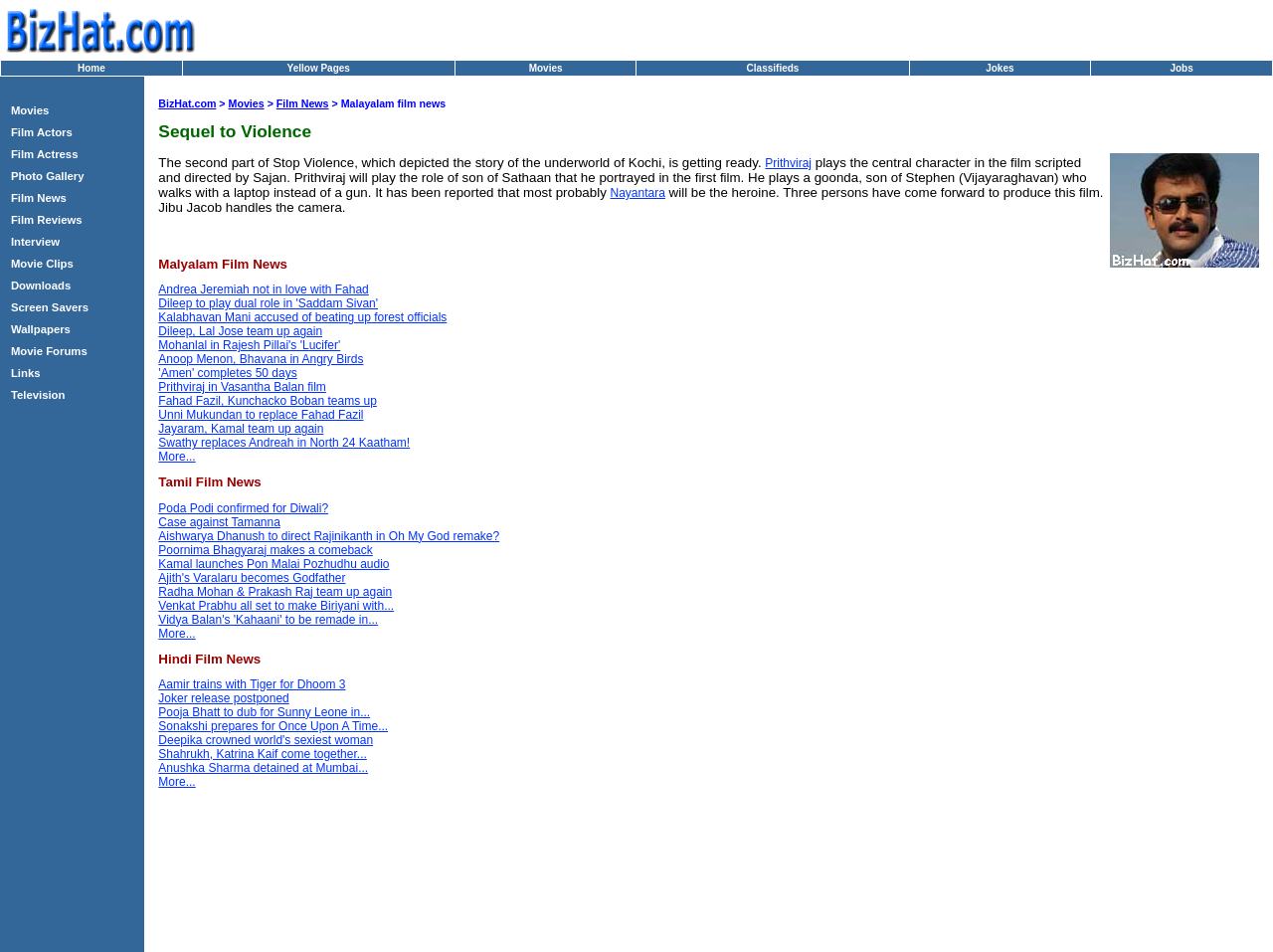Please use the details from the image to answer the following question comprehensively:
What is the name of the actor mentioned in the news article?

The news article mentions the actor Prithviraj, who plays the central character in the film 'Sequel to Violence'. The article also mentions that Prithviraj will play the role of the son of Sathaan, a character he portrayed in the first film.